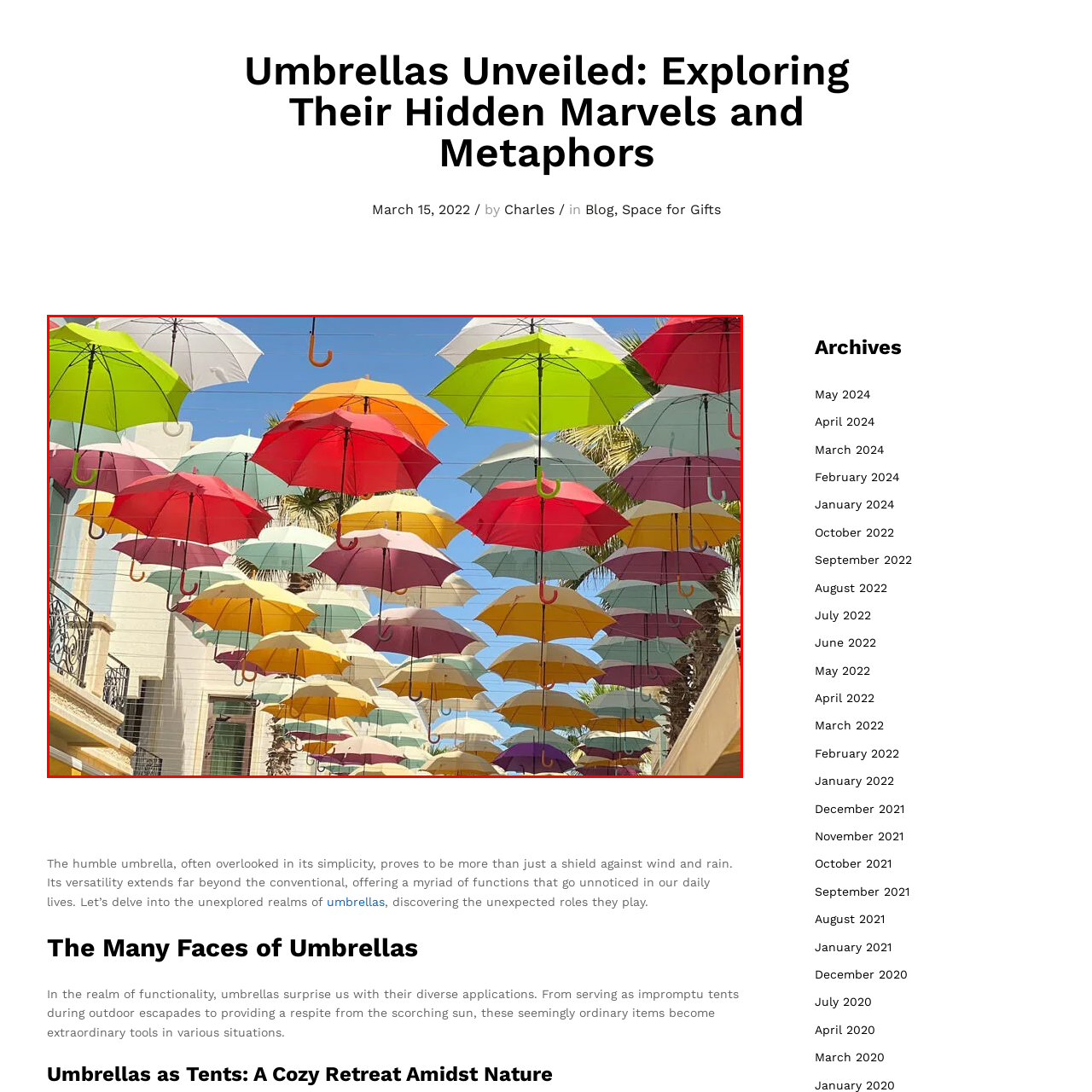Please provide a comprehensive description of the image that is enclosed within the red boundary.

The image captures a vibrant display of colorful umbrellas suspended in the air, creating a whimsical and inviting atmosphere. A mix of hues—bright reds, greens, yellows, and gentle whites—overlaps against a clear blue sky, adding a playful charm to the scene. The umbrellas are artistically arranged, showcasing their versatility not only as practical objects but also as an enchanting element of decor. Below, a hint of architectural details can be seen, suggesting a lively urban environment where this artistic installation enhances the charm of the surroundings. This creative spectacle invites onlookers to pause and appreciate the beauty in everyday items, while simultaneously offering shelter and shade.